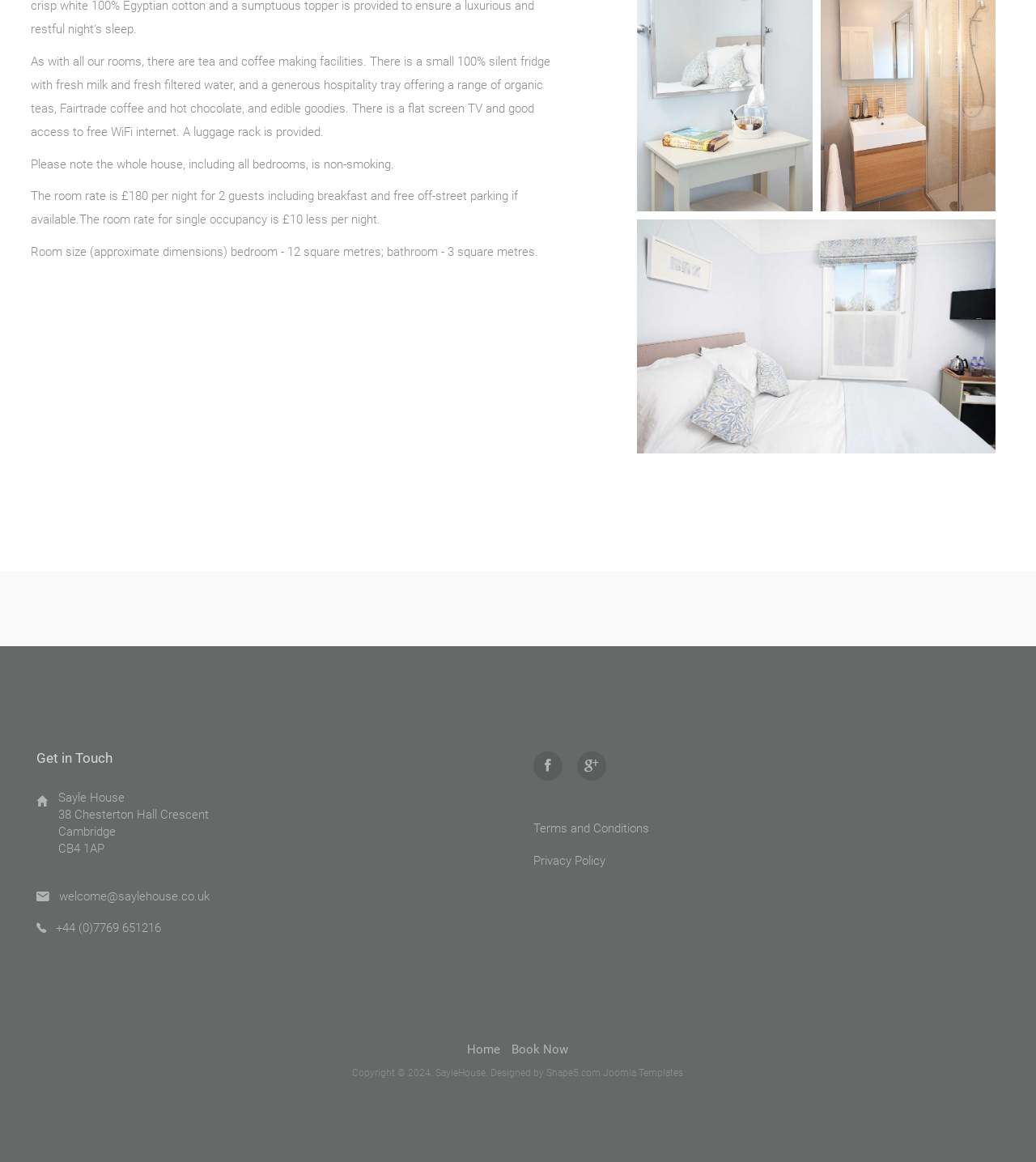Provide the bounding box coordinates for the UI element that is described as: "Terms and Conditions".

[0.515, 0.707, 0.627, 0.719]